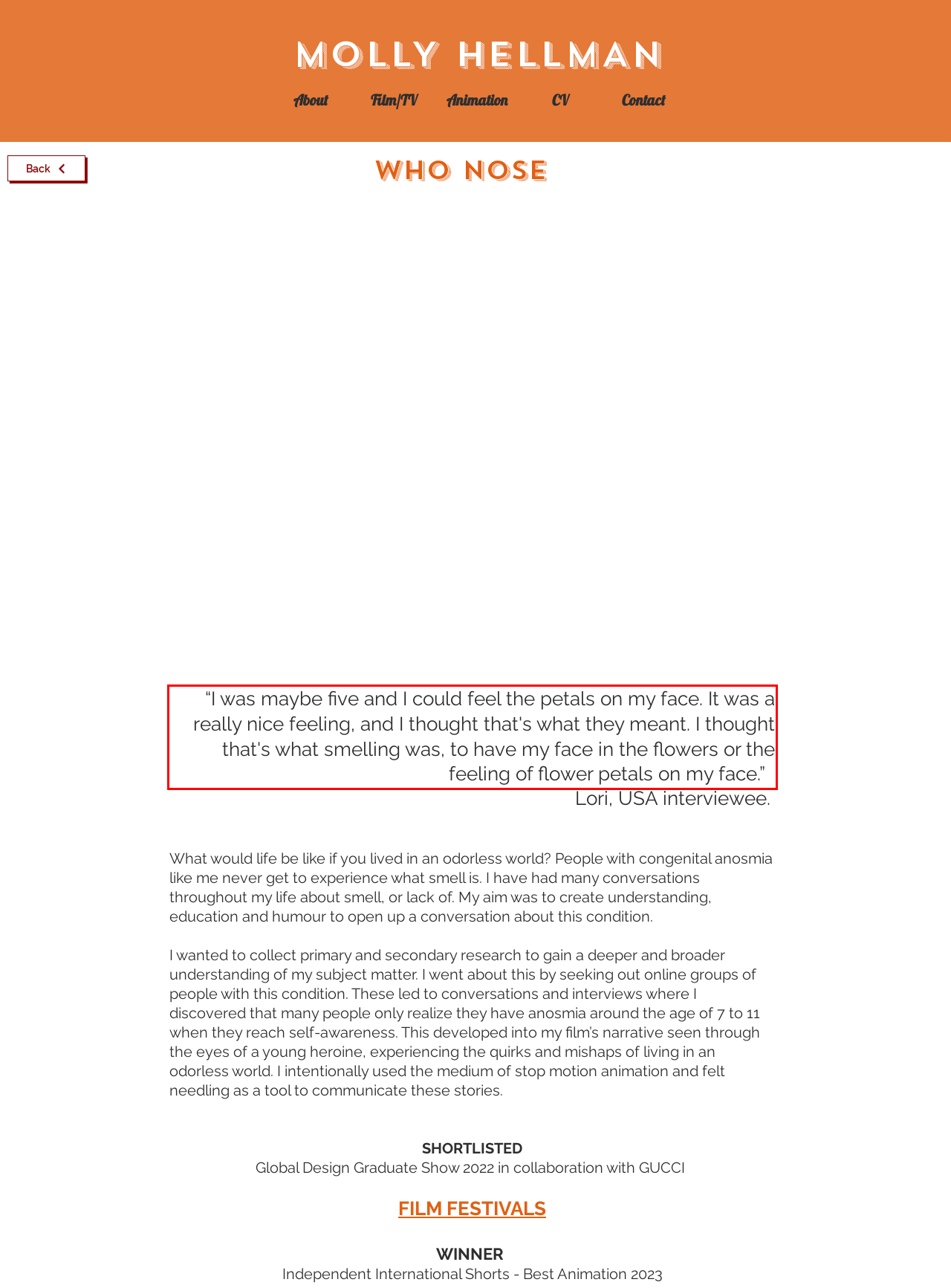Using the provided webpage screenshot, recognize the text content in the area marked by the red bounding box.

“I was maybe five and I could feel the petals on my face. It was a really nice feeling, and I thought that's what they meant. I thought that's what smelling was, to have my face in the flowers or the feeling of flower petals on my face.”